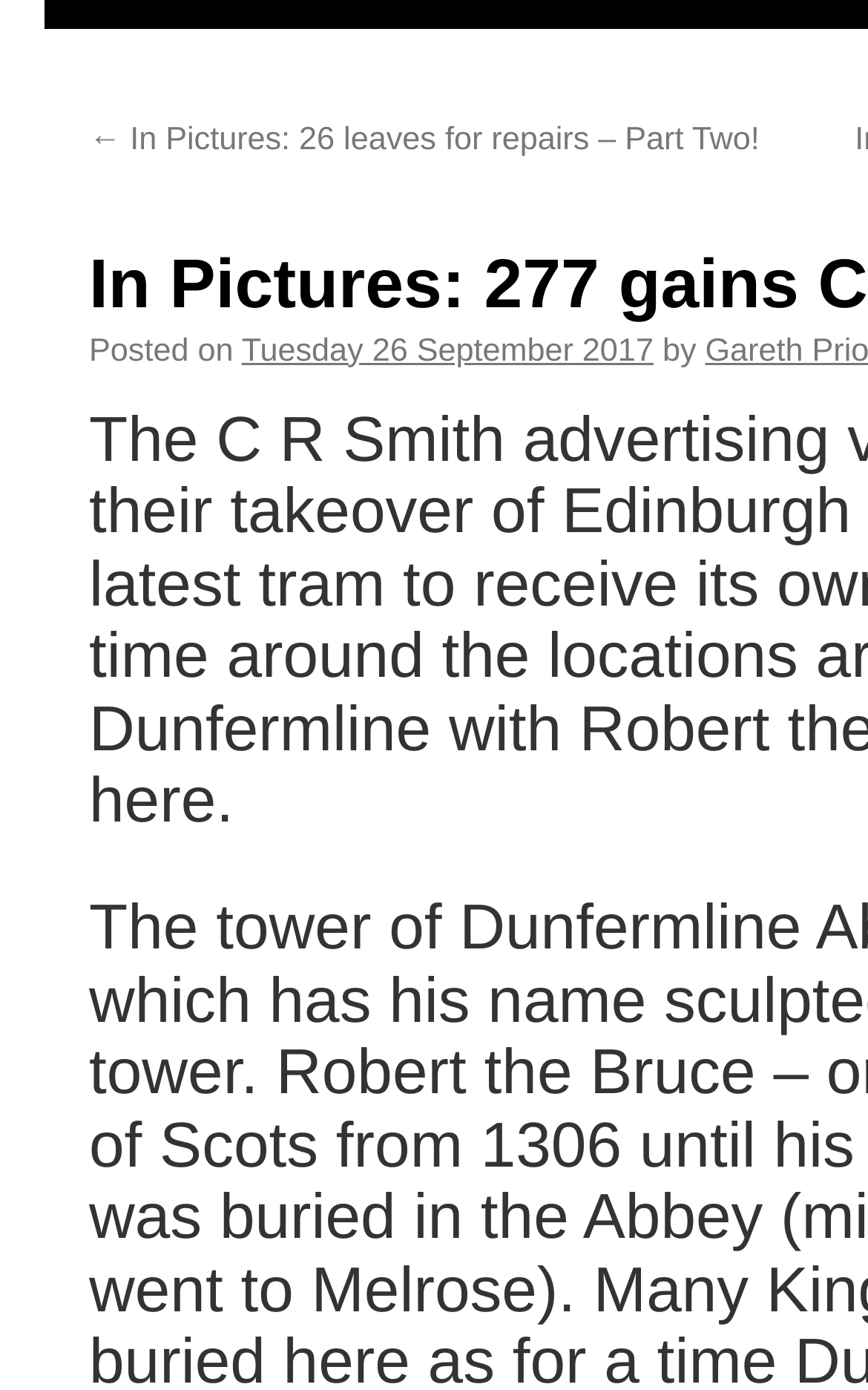Using the element description provided, determine the bounding box coordinates in the format (top-left x, top-left y, bottom-right x, bottom-right y). Ensure that all values are floating point numbers between 0 and 1. Element description: Tuesday 26 September 2017

[0.278, 0.3, 0.753, 0.326]